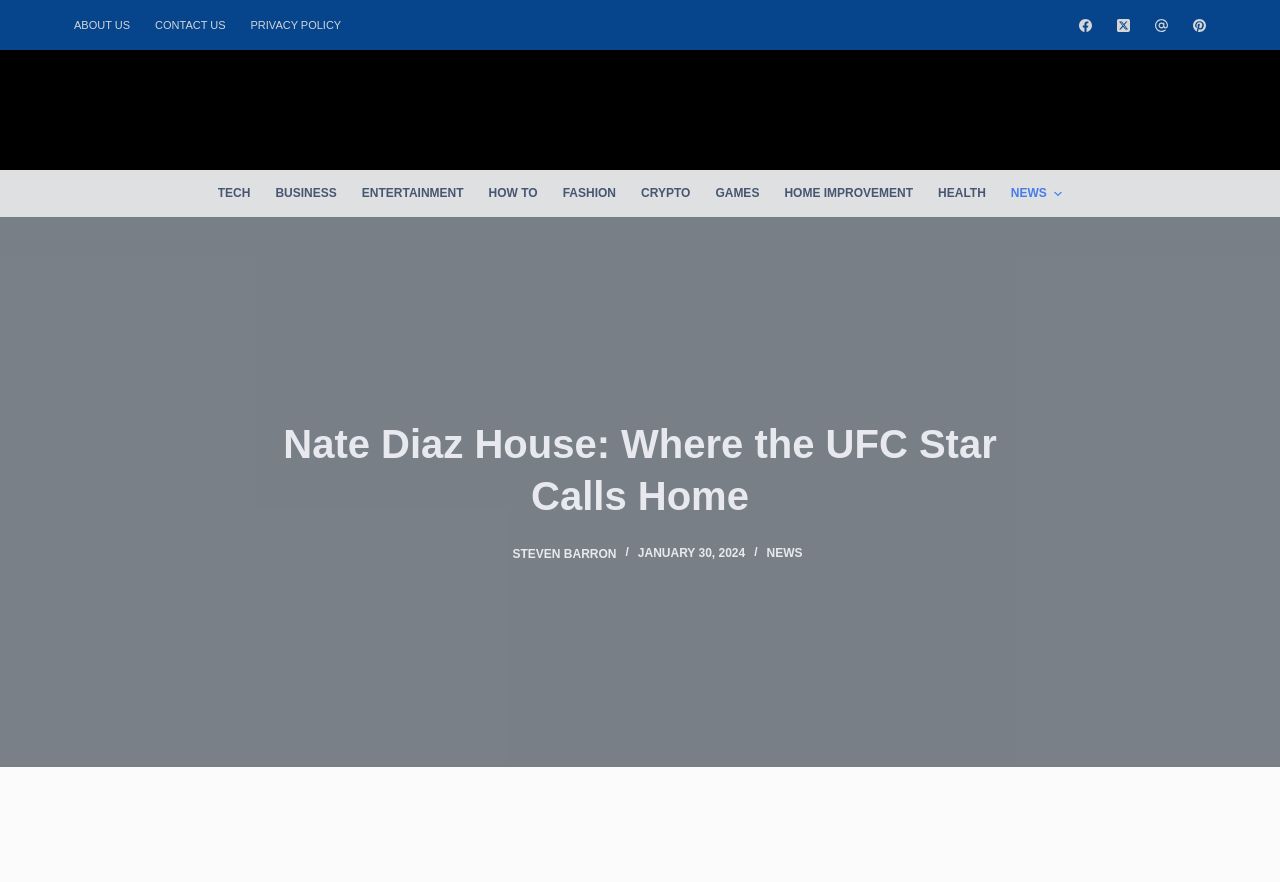Specify the bounding box coordinates of the area to click in order to execute this command: 'Explore the 'ENTERTAINMENT' category'. The coordinates should consist of four float numbers ranging from 0 to 1, and should be formatted as [left, top, right, bottom].

[0.273, 0.193, 0.372, 0.246]